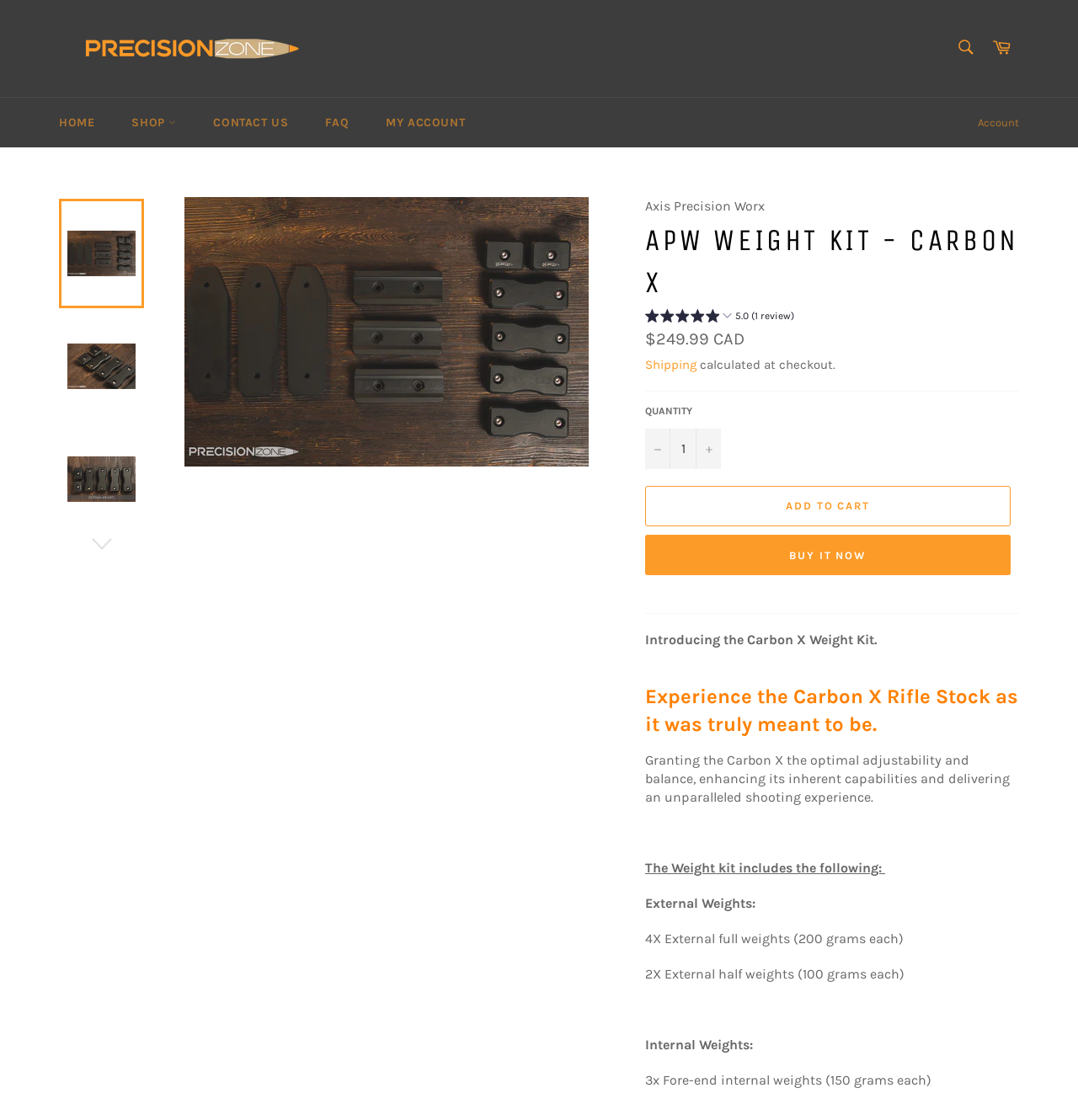Kindly determine the bounding box coordinates for the area that needs to be clicked to execute this instruction: "Add to cart".

[0.598, 0.434, 0.938, 0.47]